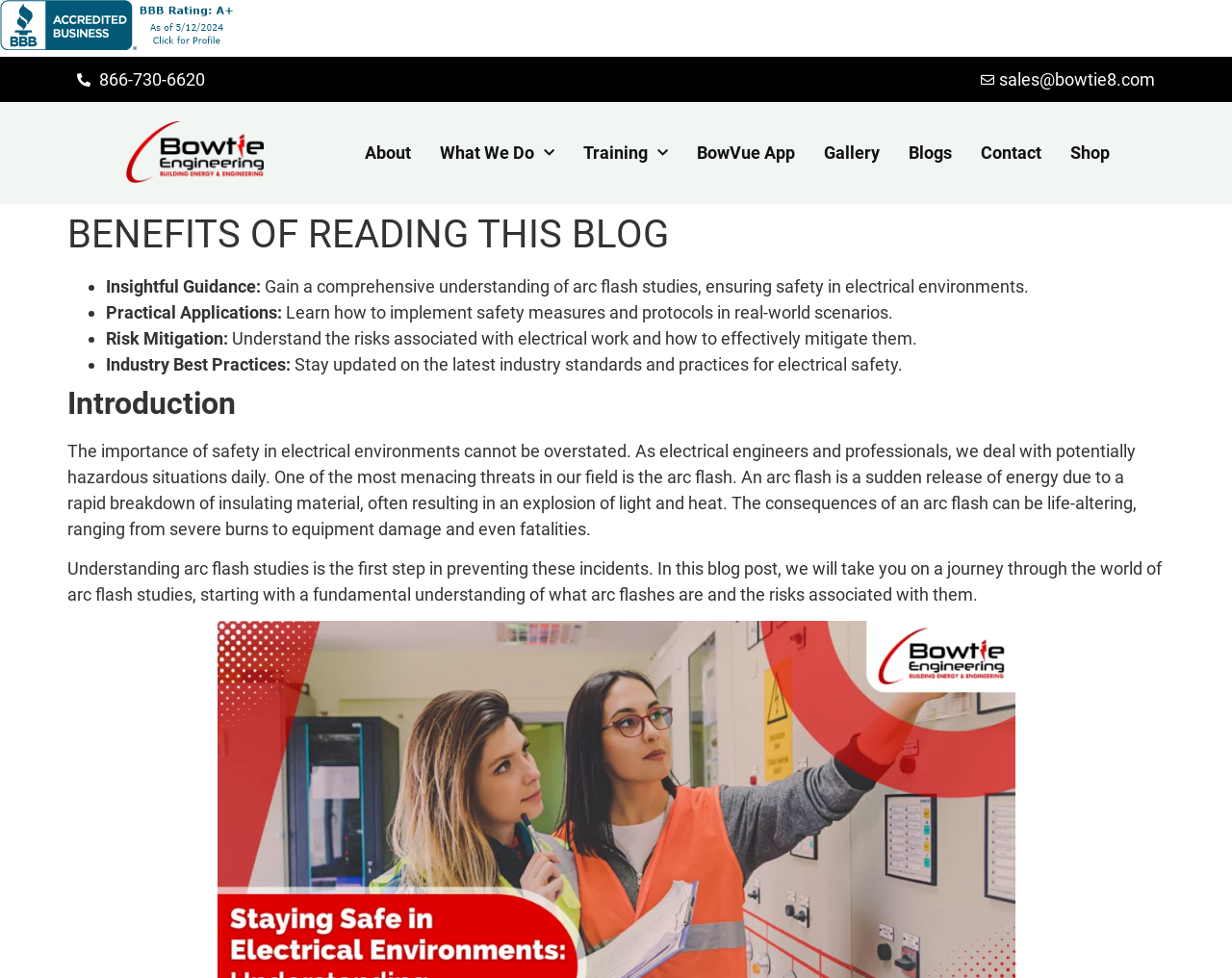How many benefits of reading the blog post are listed?
Answer the question in a detailed and comprehensive manner.

The benefits of reading the blog post are listed in bullet points under the heading 'BENEFITS OF READING THIS BLOG'. There are 4 benefits listed, including 'Insightful Guidance', 'Practical Applications', 'Risk Mitigation', and 'Industry Best Practices'.